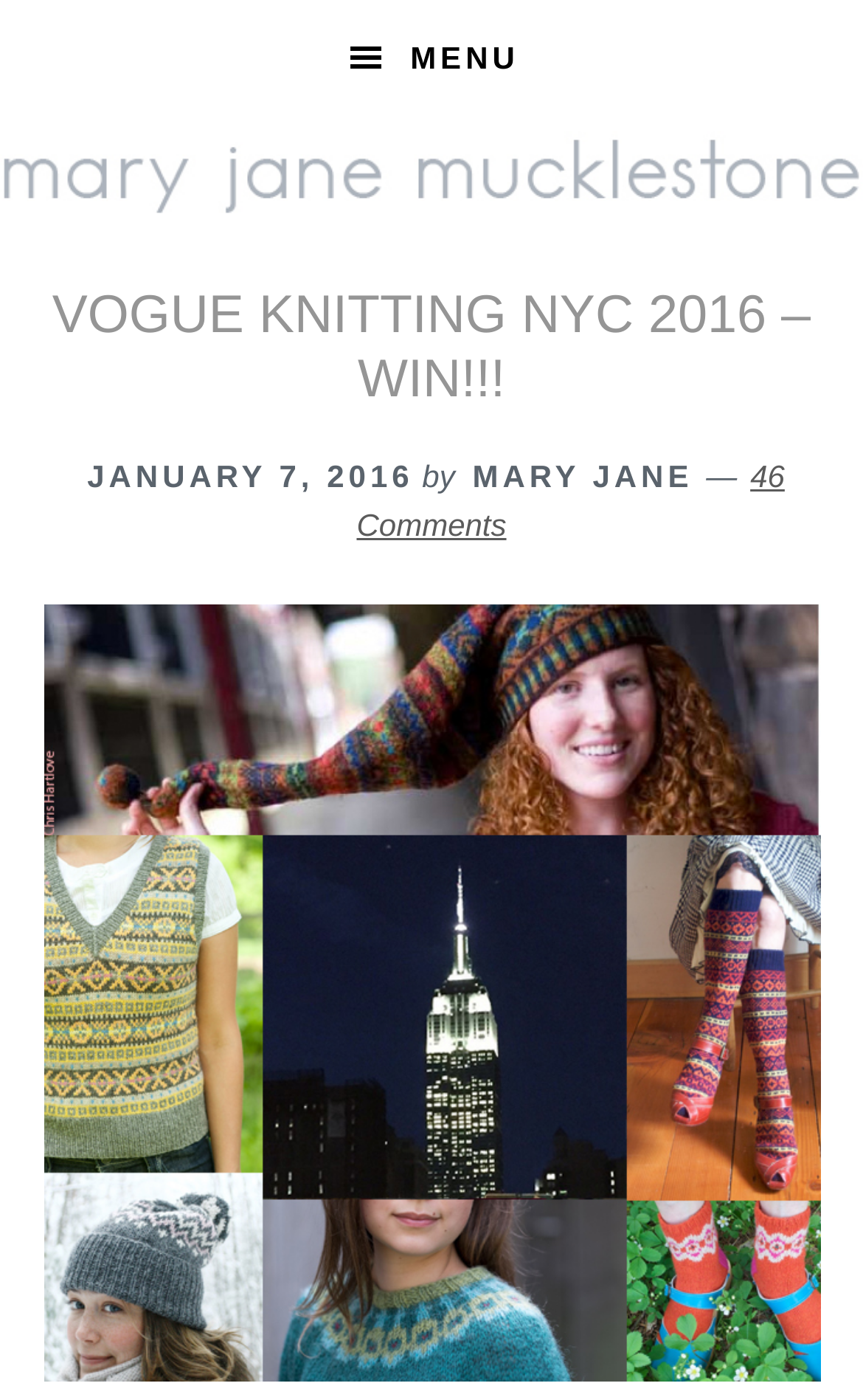Answer the following inquiry with a single word or phrase:
What is the name of the author of the article?

MARY JANE